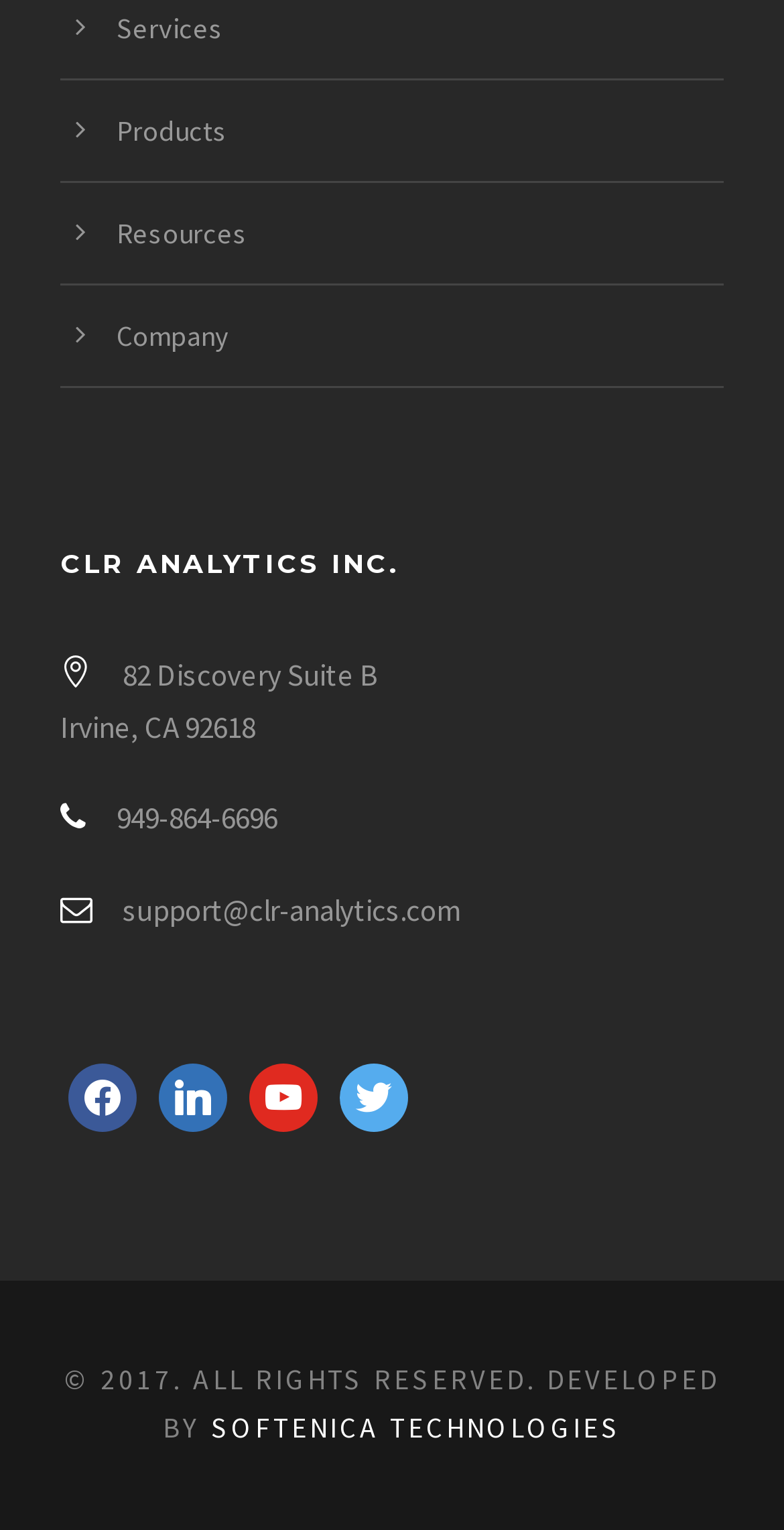Determine the bounding box coordinates of the area to click in order to meet this instruction: "View products".

[0.149, 0.073, 0.29, 0.097]